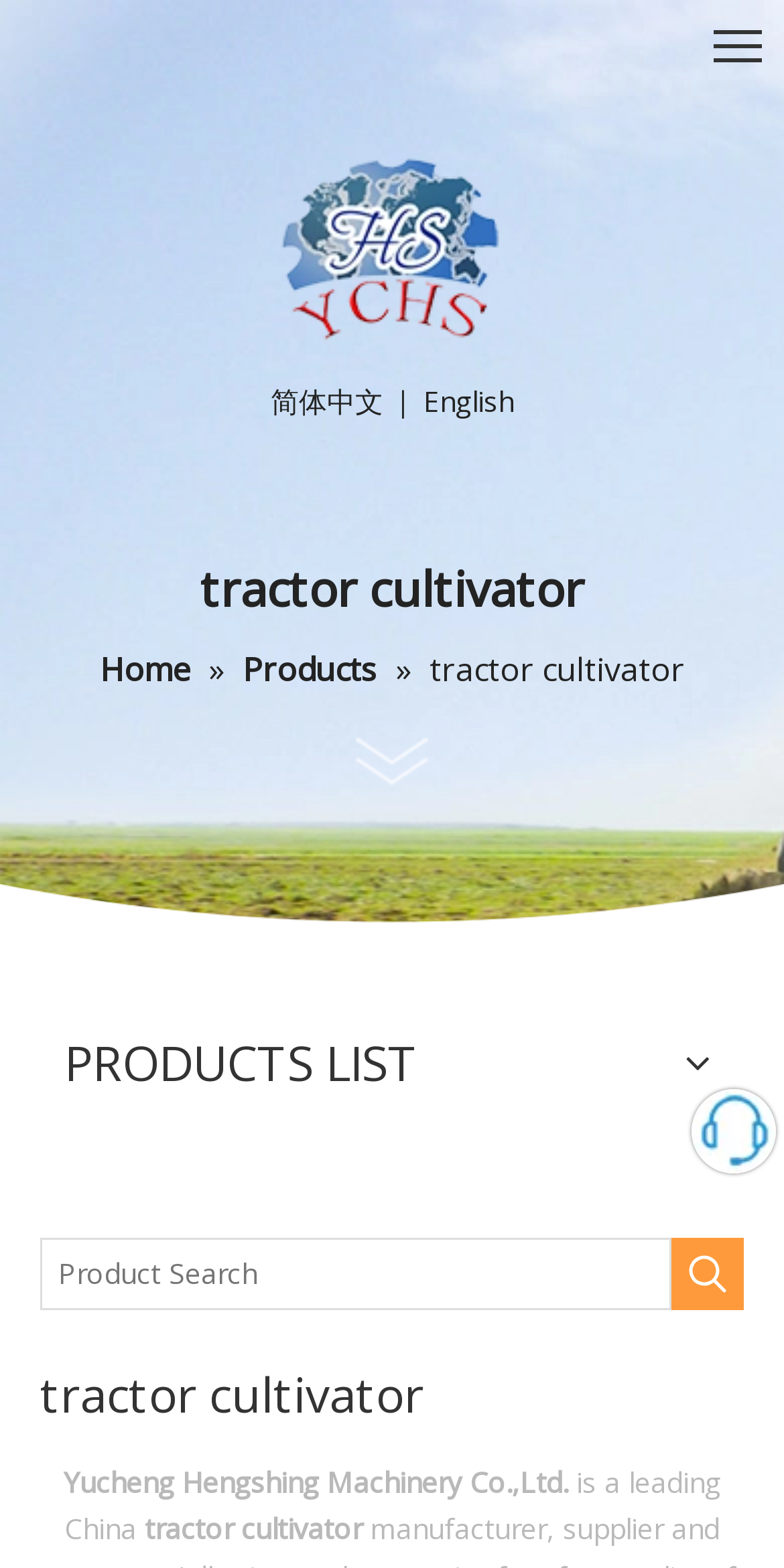Explain the webpage in detail, including its primary components.

The webpage appears to be a product listing page for a machinery company, Yucheng Hengshing Machinery Co.,Ltd. At the top left, there is a logo of the company, which is an image with a link to the company's homepage. Next to the logo, there are language options, including "简体中文" and "English", separated by a vertical line.

Below the language options, there is a horizontal navigation menu with links to "Home" and "Products", separated by a "»" symbol. The "Products" link is followed by a text "tractor cultivator" and an arrow icon, indicating a dropdown menu.

The main content of the page is divided into three sections. The first section is a heading "PRODUCTS LIST" followed by a search bar with a label "Product Search" and a button "Hot Keywords:". The search bar is accompanied by a small image.

The second section is a heading "tractor cultivator" followed by a brief company description, stating that Yucheng Hengshing Machinery Co.,Ltd. is a leading China tractor cultivator manufacturer, supplier, and wholesaler.

At the top right corner, there is a horizontal banner with a background image, which spans the entire width of the page. There is also a small image at the top right corner, which appears to be a decorative element.

Overall, the webpage has a simple and organized layout, with clear headings and concise text, making it easy to navigate and find information about the company's products.